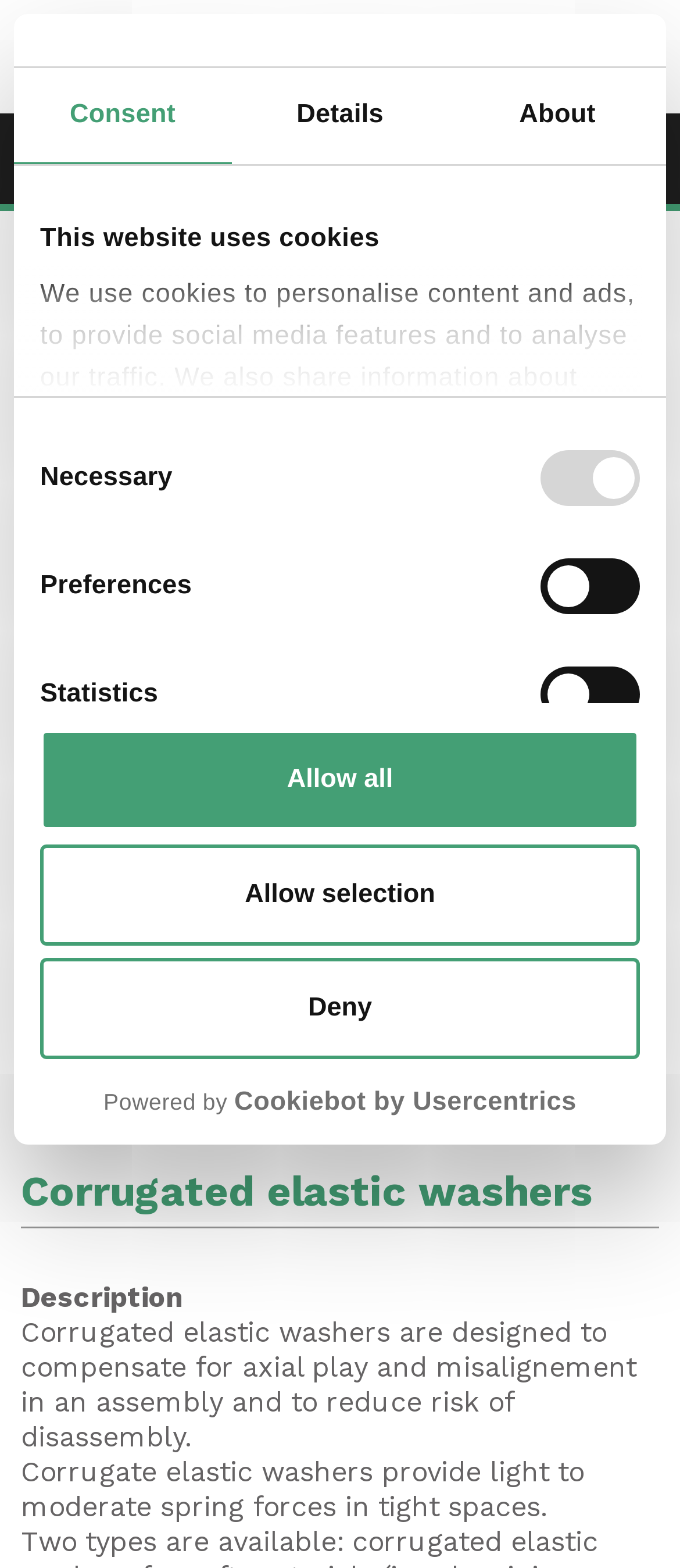Based on the element description "EN", predict the bounding box coordinates of the UI element.

[0.89, 0.018, 0.946, 0.045]